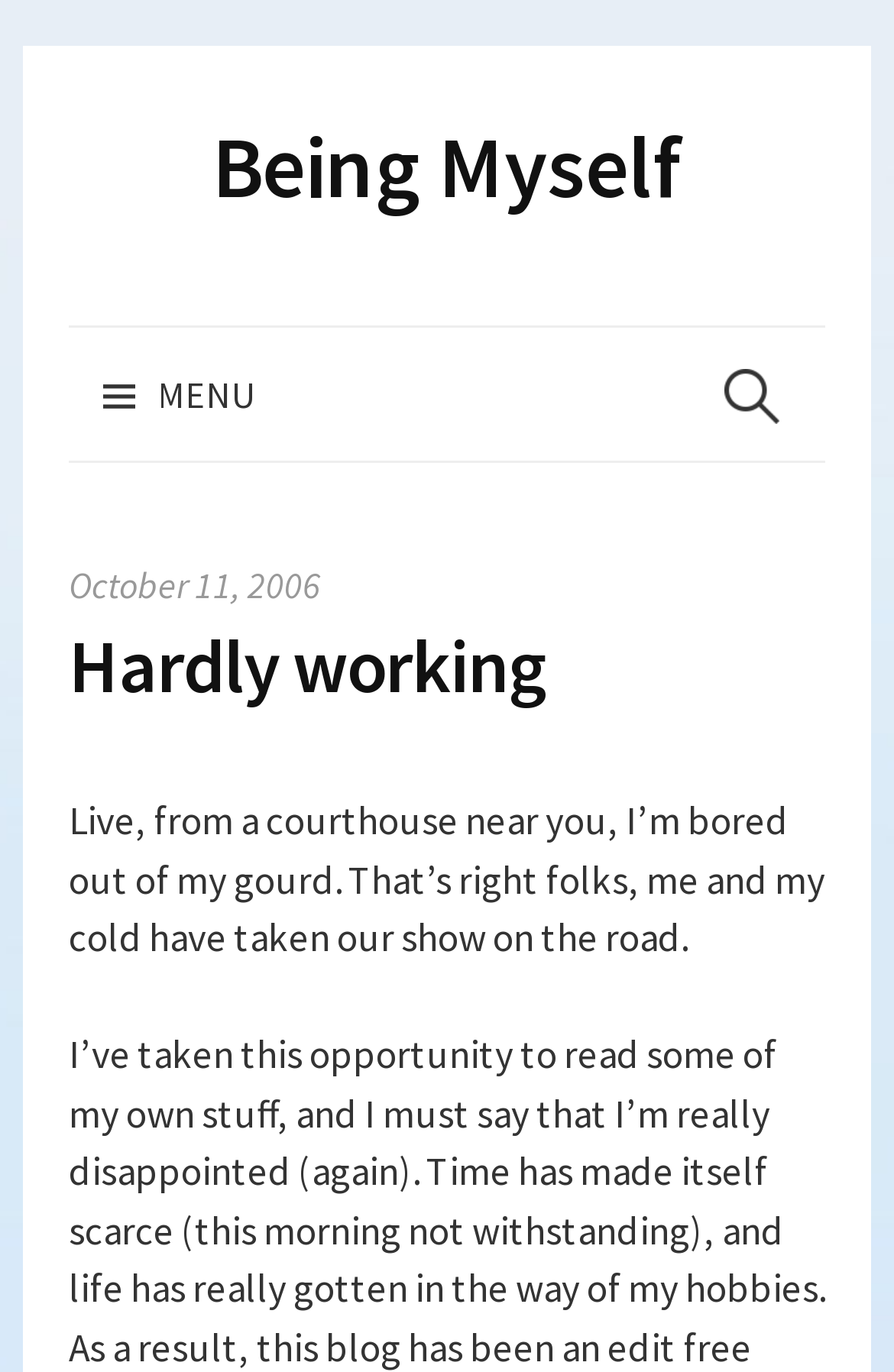What is the date mentioned on the page?
Refer to the image and give a detailed answer to the question.

I found the date by looking at the link element with the text 'October 11, 2006' which is located within the header section of the page, indicating that it is a relevant date for the content of the page.